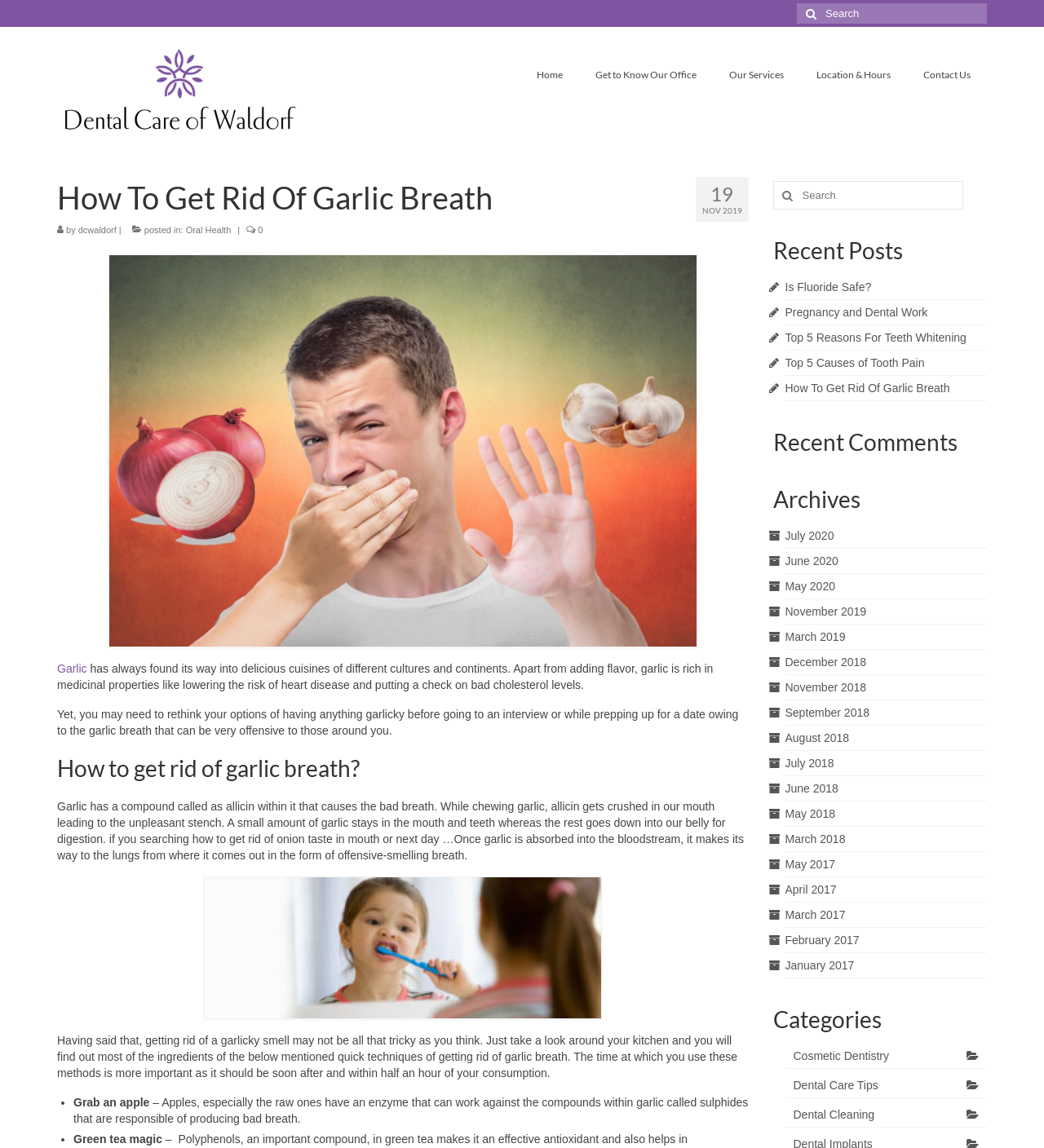Create a detailed description of the webpage's content and layout.

The webpage is about "How To Get Rid Of Garlic Breath" and appears to be a blog post or article. At the top, there is a search bar with a magnifying glass icon and a "Search for:" label. Below the search bar, there is a logo and a navigation menu with links to "Home", "Get to Know Our Office", "Our Services", "Location & Hours", and "Contact Us".

The main content of the webpage is divided into sections. The first section has a heading "How To Get Rid Of Garlic Breath" and is followed by a brief introduction to the topic. The introduction explains that garlic has medicinal properties, but its consumption can lead to bad breath.

The next section explains the science behind garlic breath, stating that a compound called allicin in garlic causes the bad breath. This section also mentions that getting rid of garlic breath is not difficult and can be achieved using ingredients found in the kitchen.

The following section provides a list of quick techniques to get rid of garlic breath, including eating an apple and drinking green tea. Each technique is accompanied by a brief explanation of how it works.

On the right-hand side of the webpage, there are several sections, including "Recent Posts", "Recent Comments", "Archives", and "Categories". The "Recent Posts" section lists several links to other blog posts, including "Is Fluoride Safe?", "Pregnancy and Dental Work", and "Top 5 Reasons For Teeth Whitening". The "Archives" section lists links to blog posts from different months and years, and the "Categories" section lists links to categories such as "Cosmetic Dentistry", "Dental Care Tips", and "Dental Cleaning".

Throughout the webpage, there are several images, including a logo and icons for the navigation menu and the "Recent Posts" section. The overall layout is clean and easy to read, with clear headings and concise text.